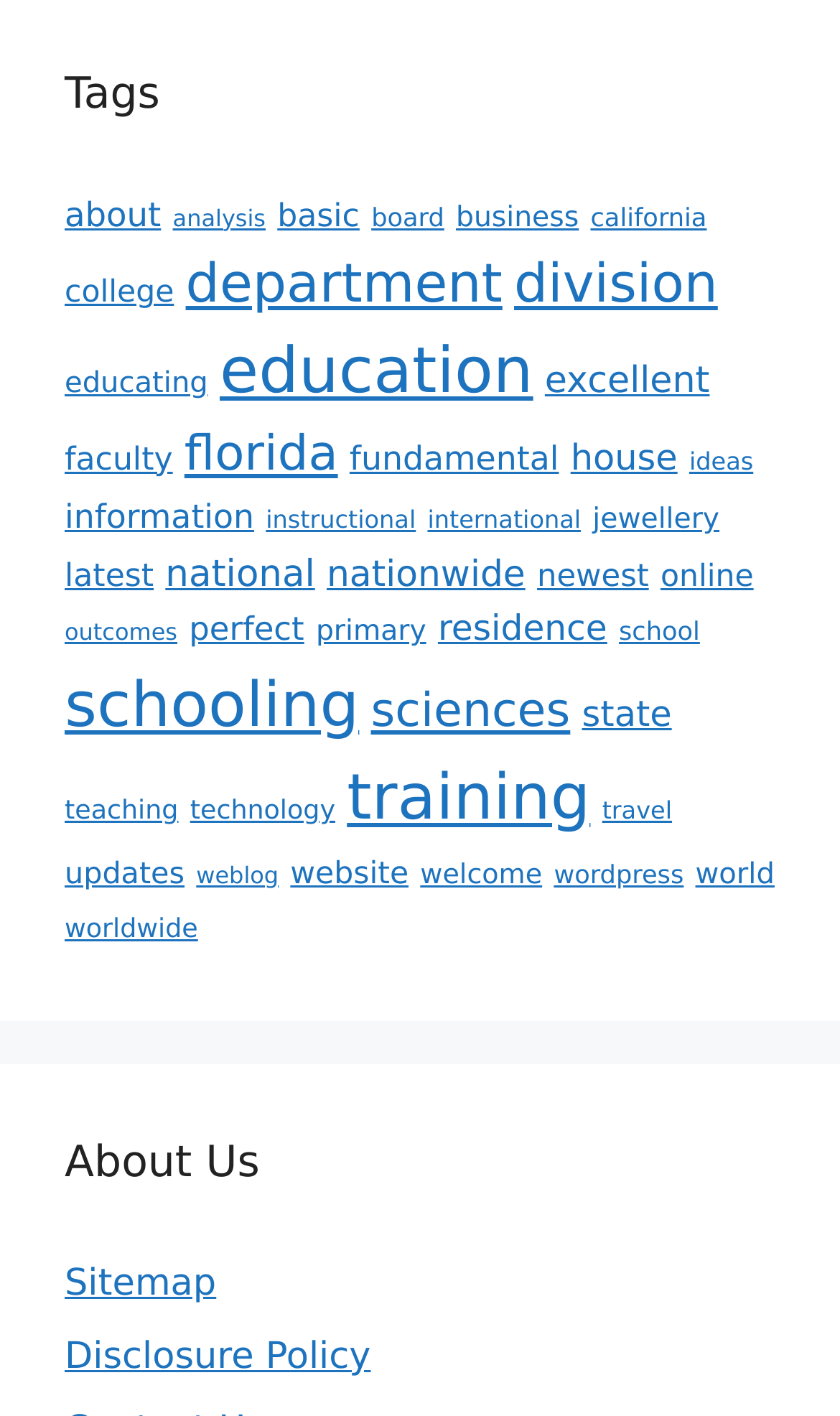Please analyze the image and provide a thorough answer to the question:
Is there a sitemap on the webpage?

I found a link with the text 'Sitemap' at the bottom of the webpage, which suggests that there is a sitemap available.